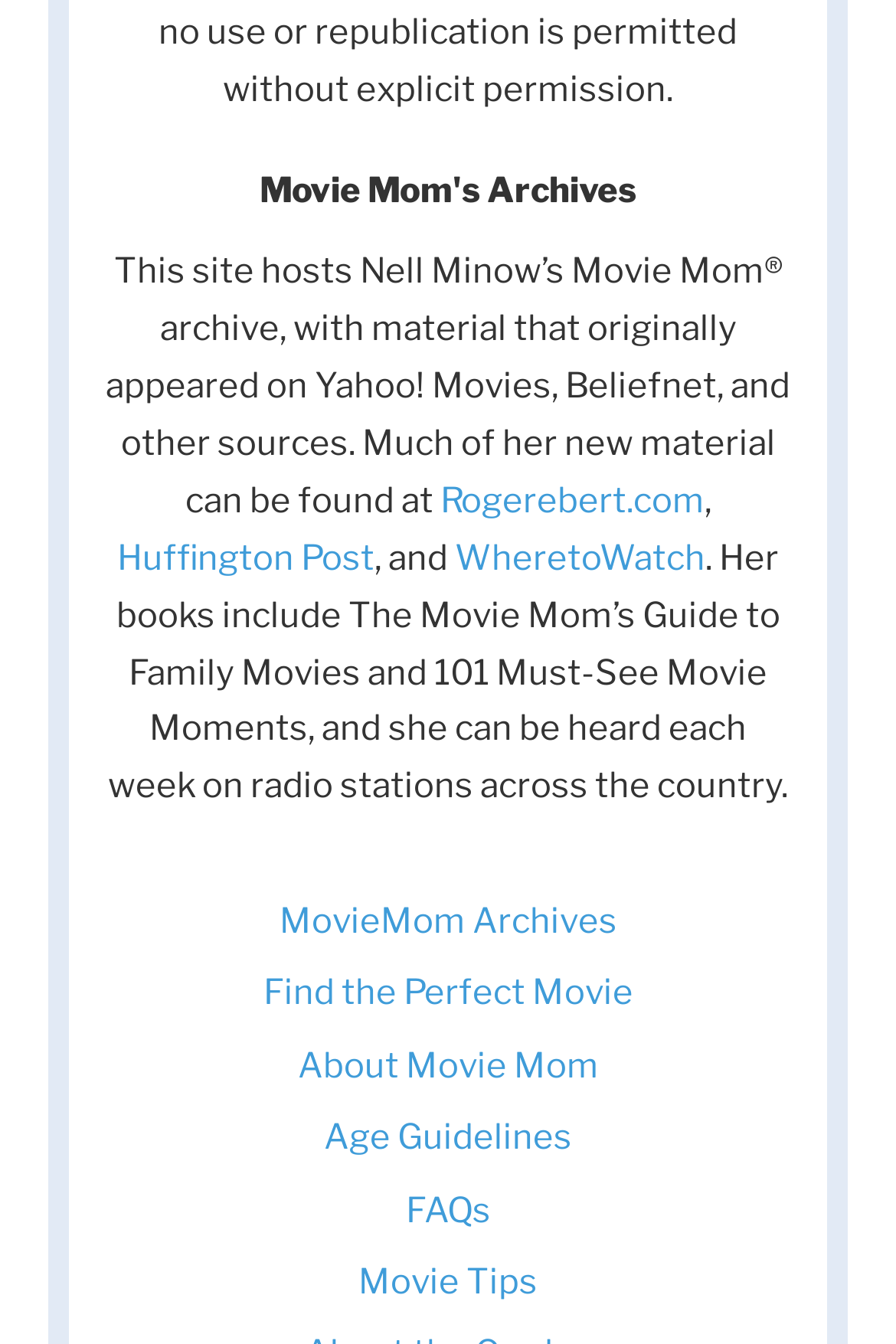Please determine the bounding box coordinates for the UI element described here. Use the format (top-left x, top-left y, bottom-right x, bottom-right y) with values bounded between 0 and 1: Pinterest

None